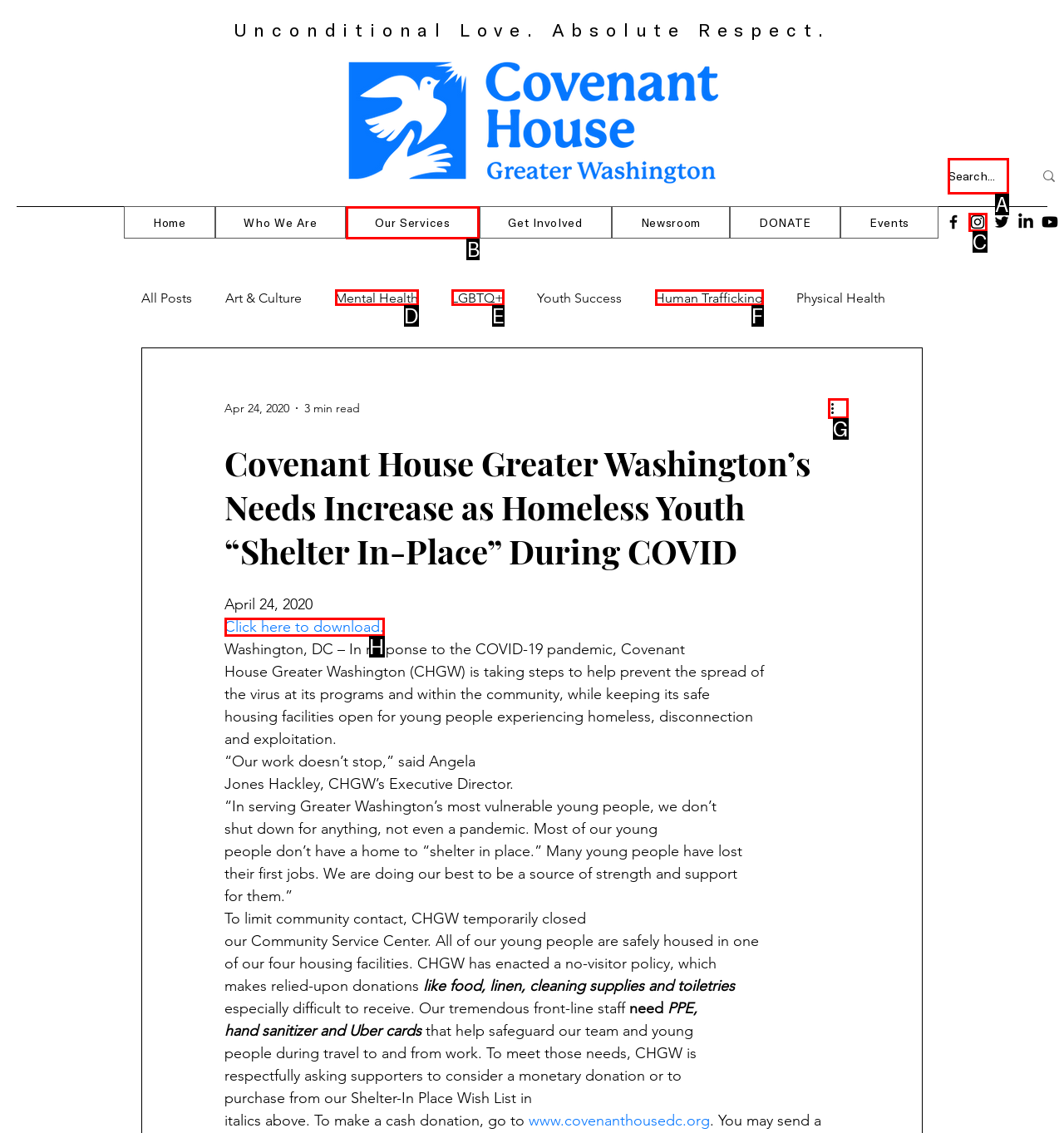Select the appropriate letter to fulfill the given instruction: Search for something
Provide the letter of the correct option directly.

A